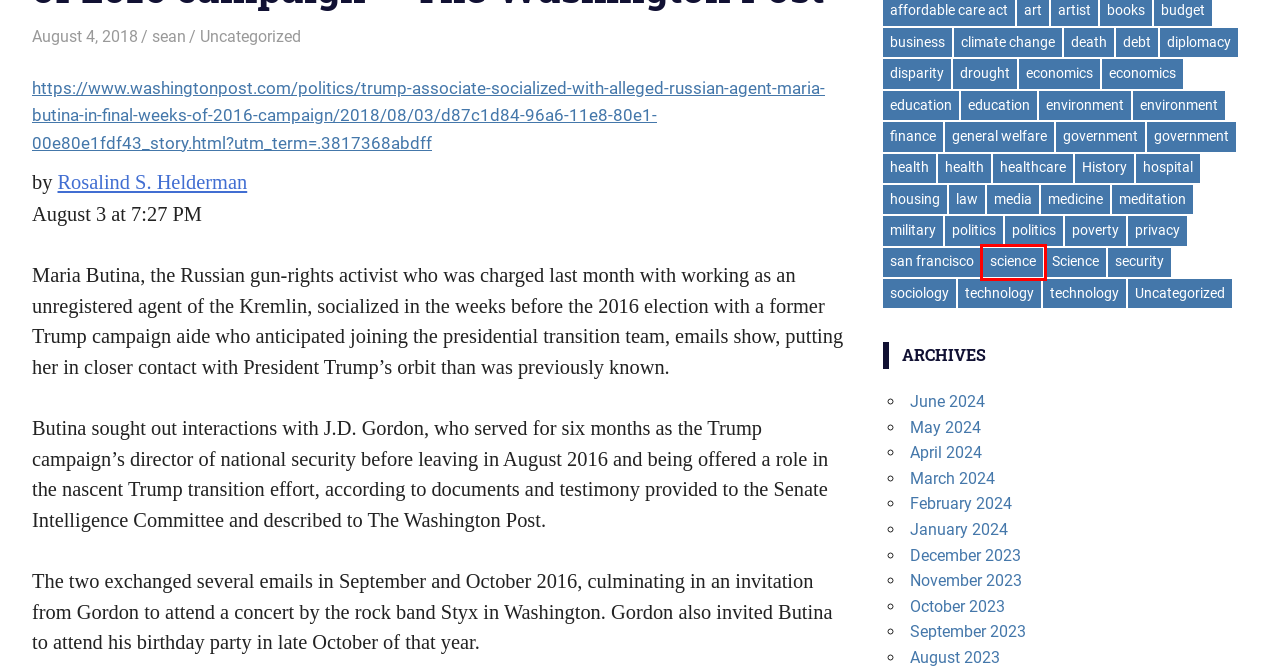Examine the screenshot of the webpage, which includes a red bounding box around an element. Choose the best matching webpage description for the page that will be displayed after clicking the element inside the red bounding box. Here are the candidates:
A. Science – memoryBase
B. November 2023 – memoryBase
C. diplomacy – memoryBase
D. debt – memoryBase
E. hospital – memoryBase
F. housing – memoryBase
G. science – memoryBase
H. law – memoryBase

G